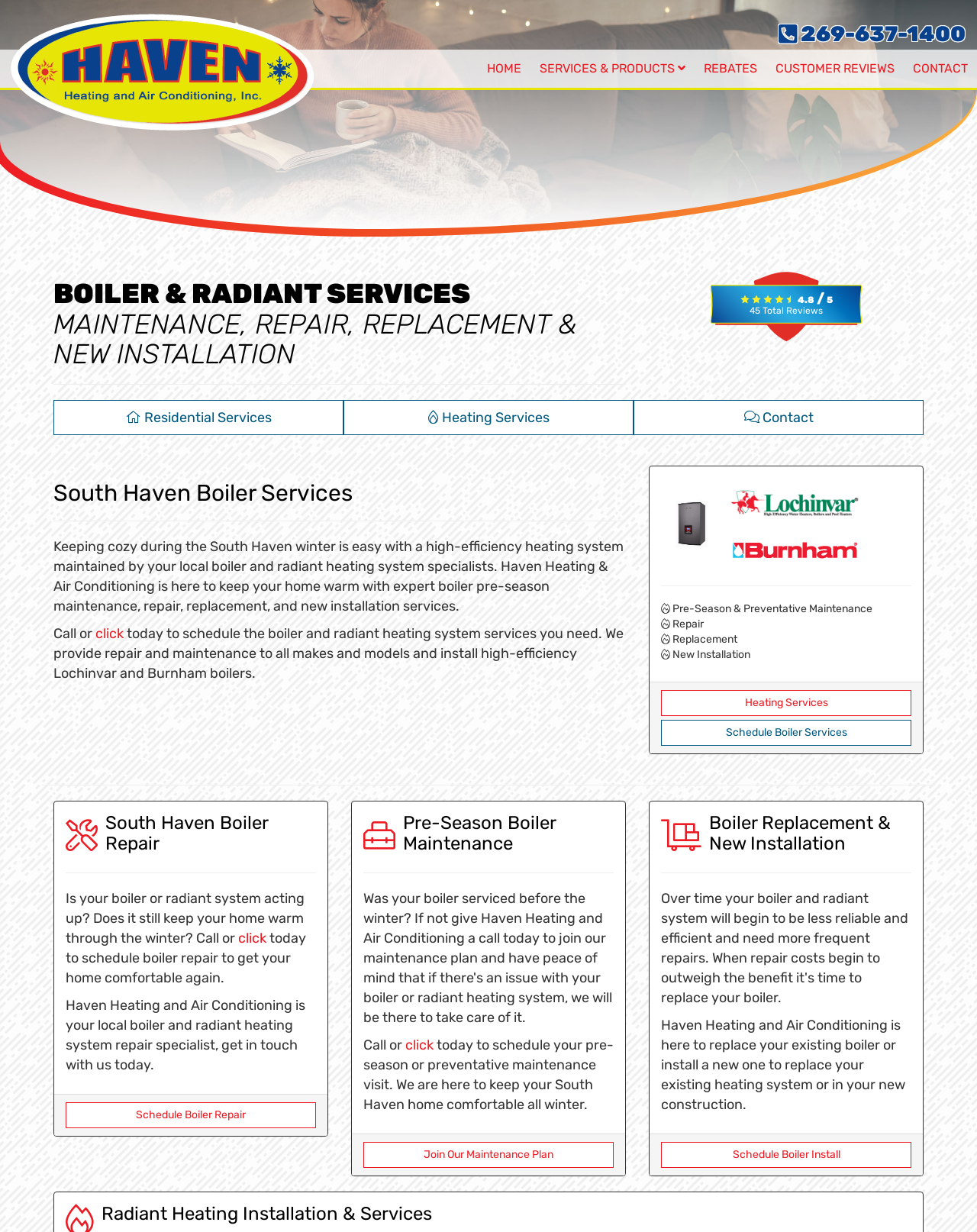Provide your answer in a single word or phrase: 
What is the name of the company providing boiler services?

Haven Heating & Air Conditioning